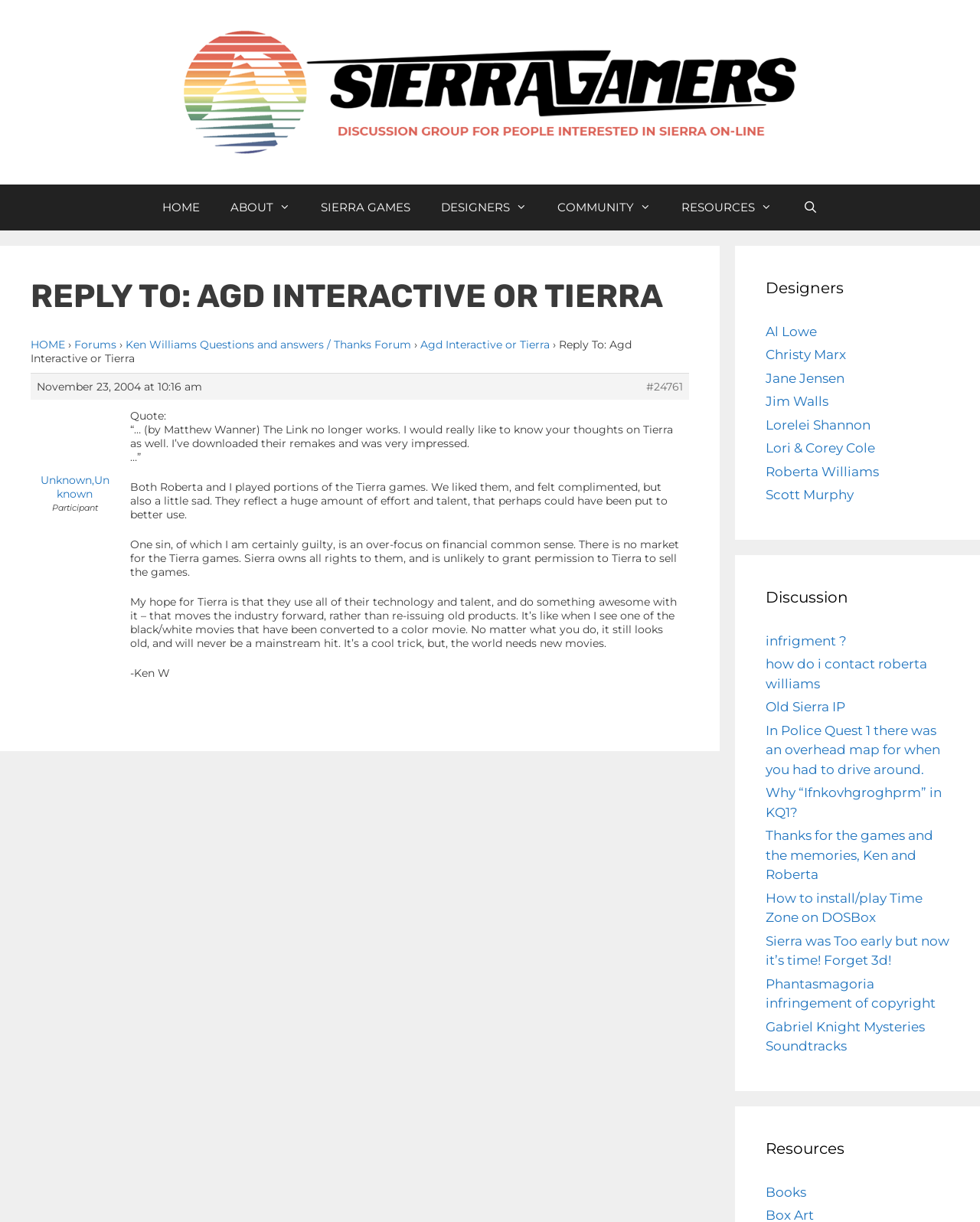Predict the bounding box coordinates of the UI element that matches this description: "Forums". The coordinates should be in the format [left, top, right, bottom] with each value between 0 and 1.

[0.076, 0.277, 0.119, 0.288]